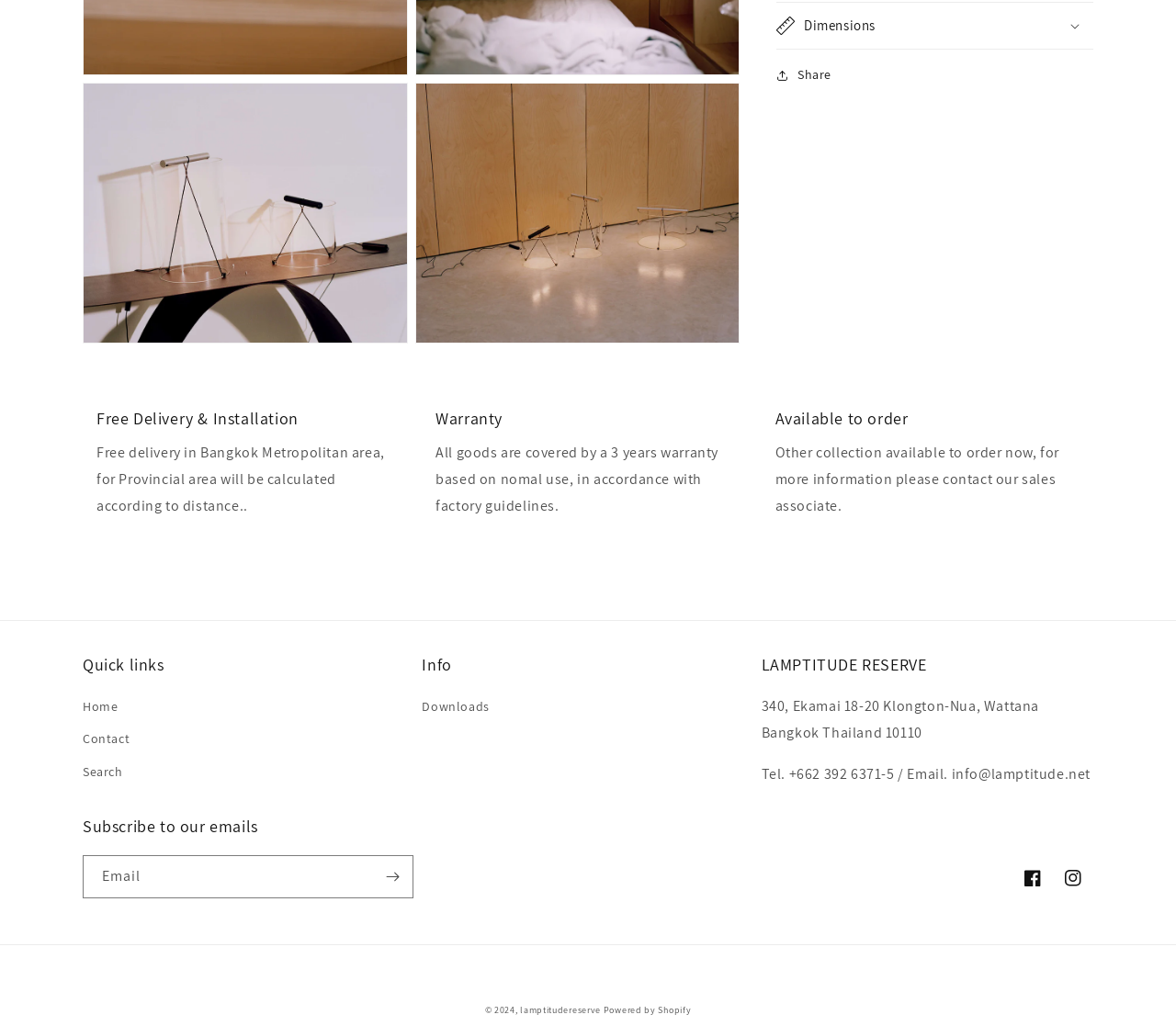What is the delivery policy for Bangkok Metropolitan area?
Please give a detailed and elaborate answer to the question based on the image.

I found a heading 'Free Delivery & Installation' with a StaticText element below it, which states 'Free delivery in Bangkok Metropolitan area, for Provincial area will be calculated according to distance..'. Therefore, the delivery policy for Bangkok Metropolitan area is free delivery.